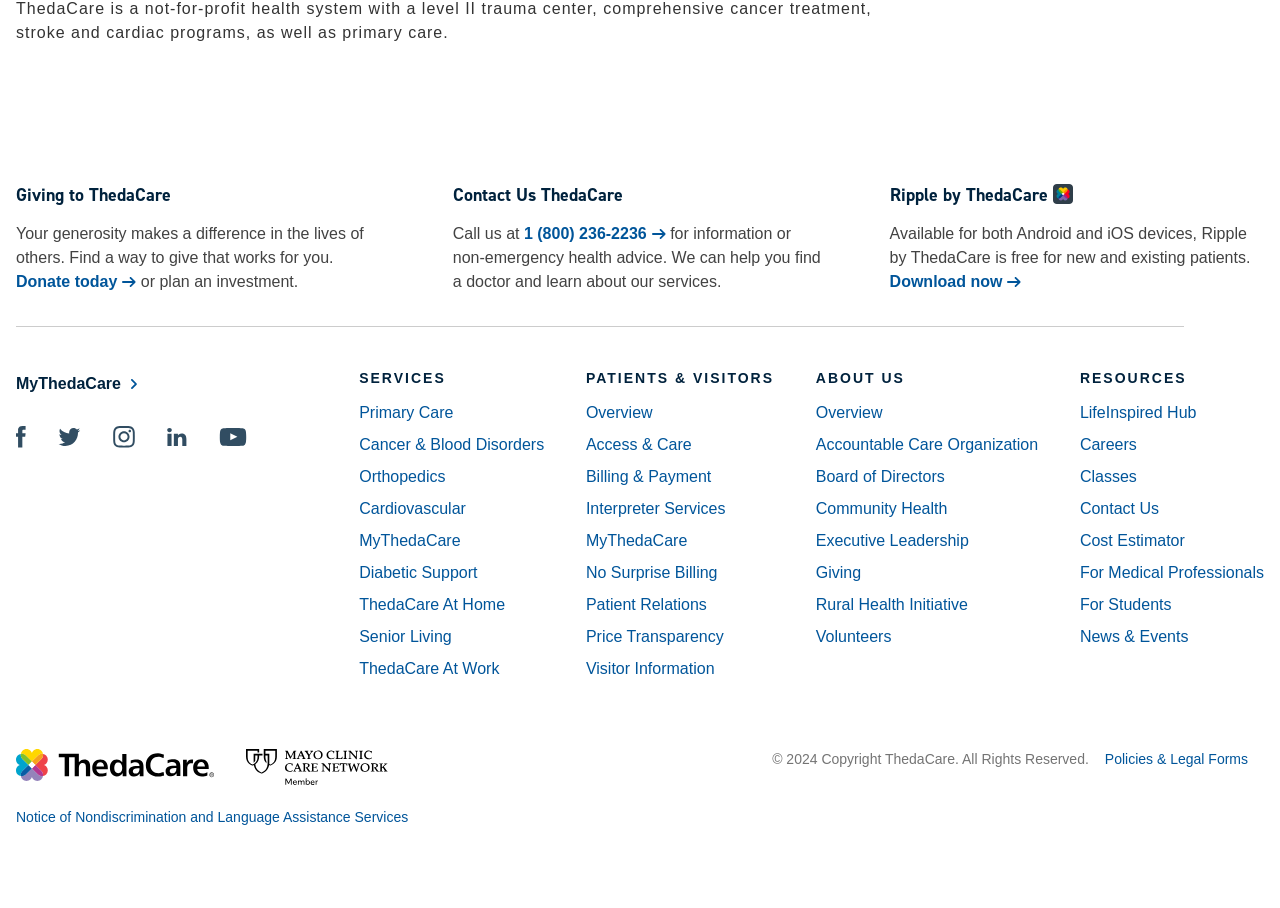How can one contact ThedaCare?
Please answer the question with a detailed and comprehensive explanation.

I found the answer by looking at the 'Contact Us ThedaCare' section, where the phone number 1 (800) 236-2236 is provided.